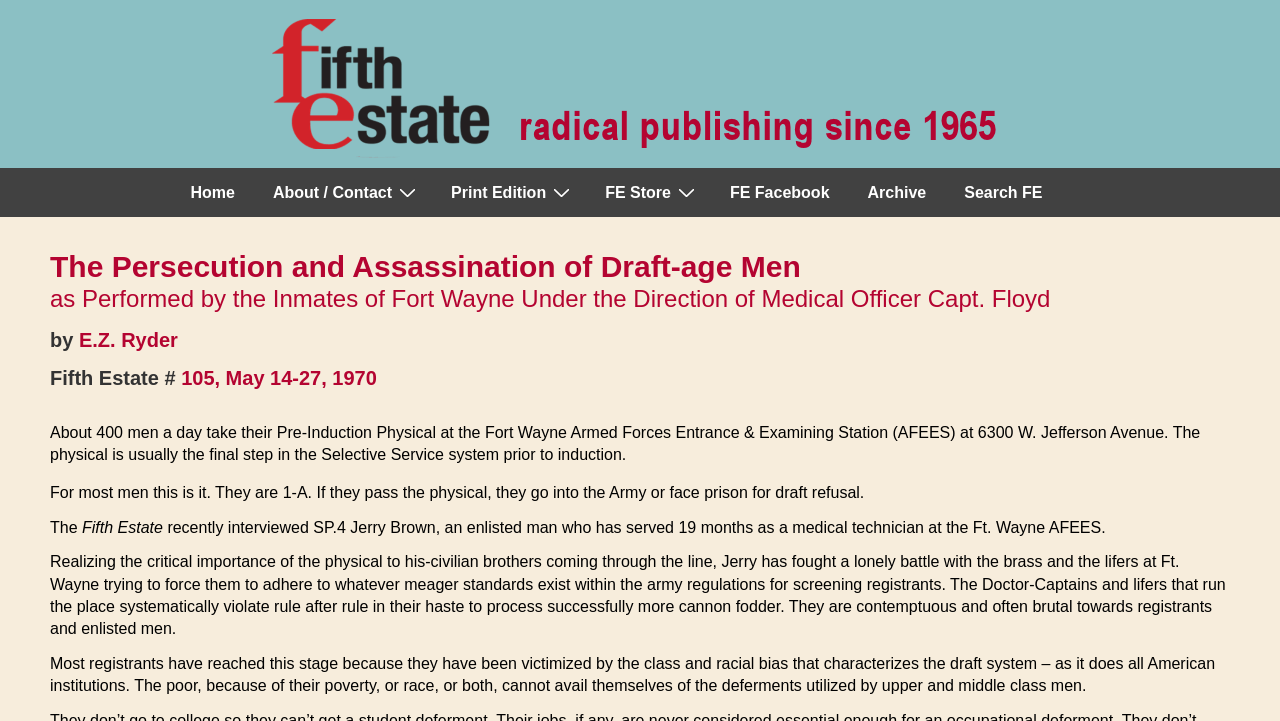Identify and extract the heading text of the webpage.

The Persecution and Assassination of Draft-age Men